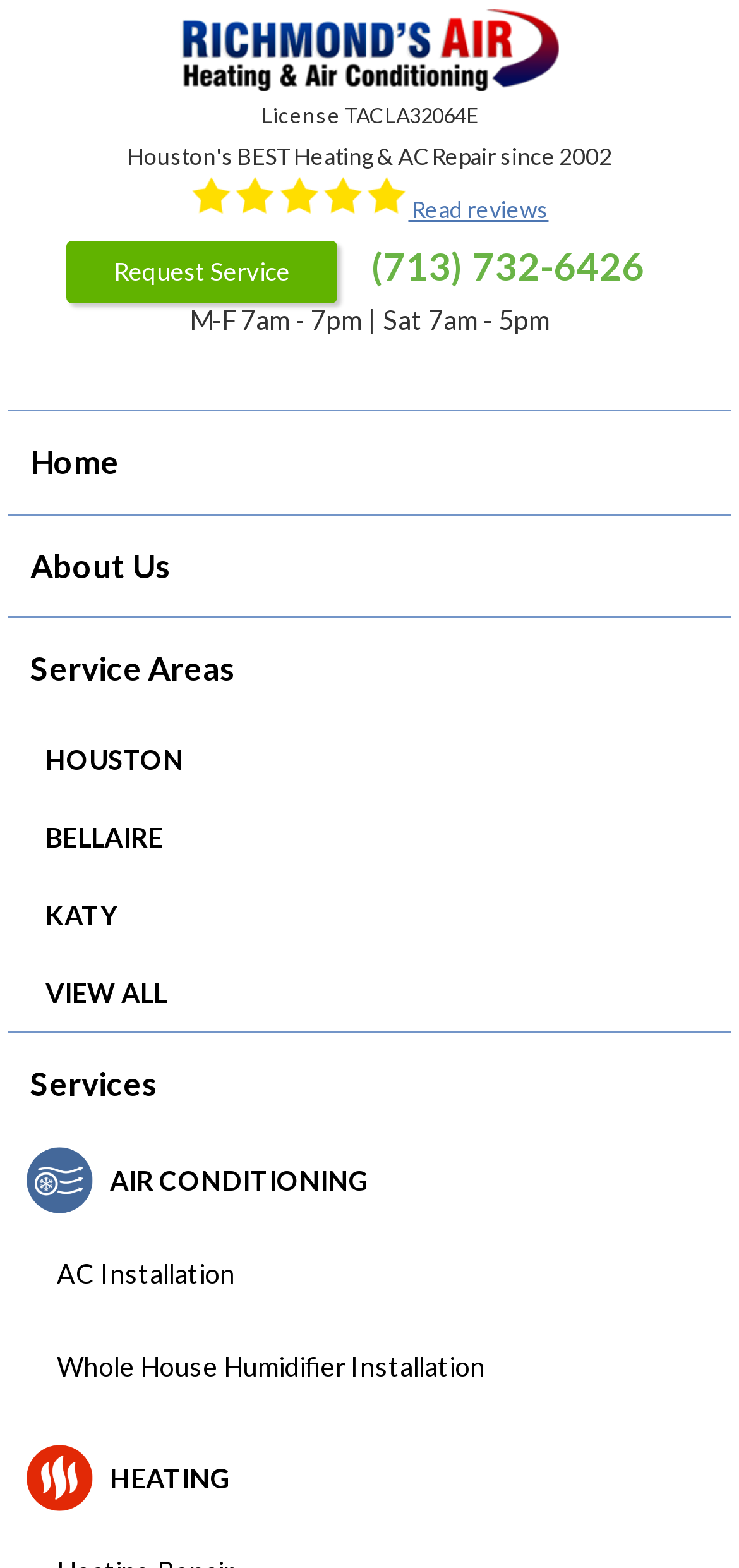Find the bounding box coordinates for the element described here: "Heating".

[0.036, 0.913, 0.964, 0.973]